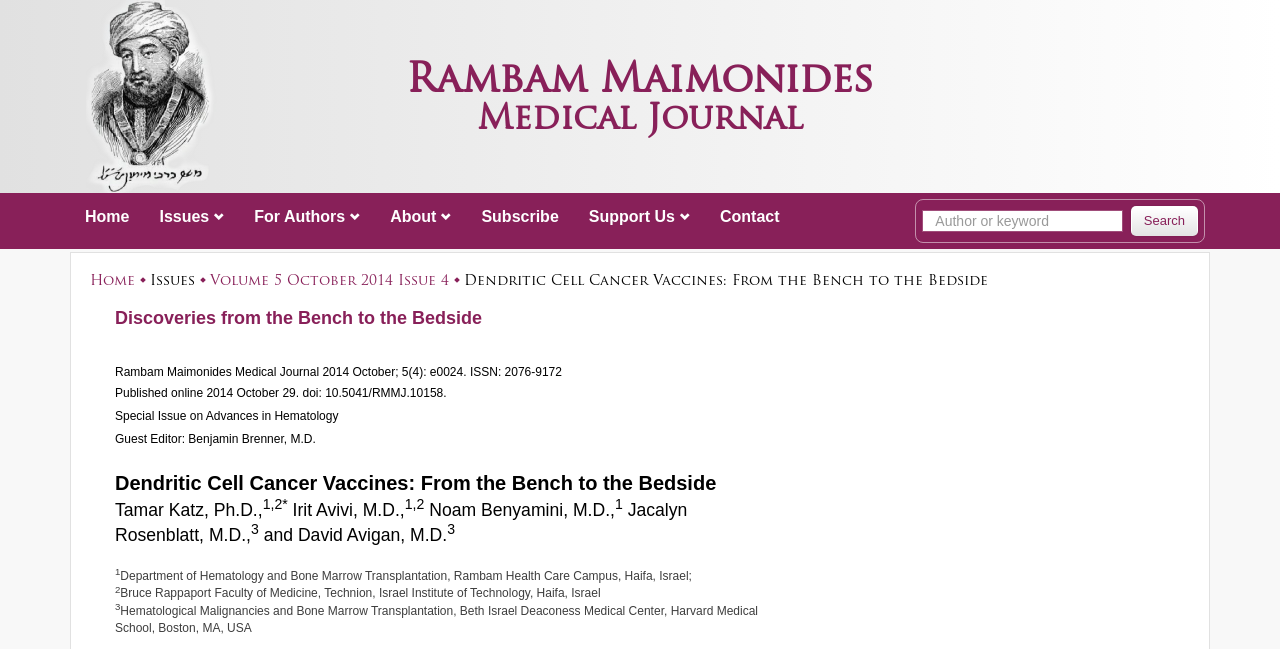Determine the coordinates of the bounding box for the clickable area needed to execute this instruction: "Search for an author or keyword".

[0.721, 0.324, 0.878, 0.357]